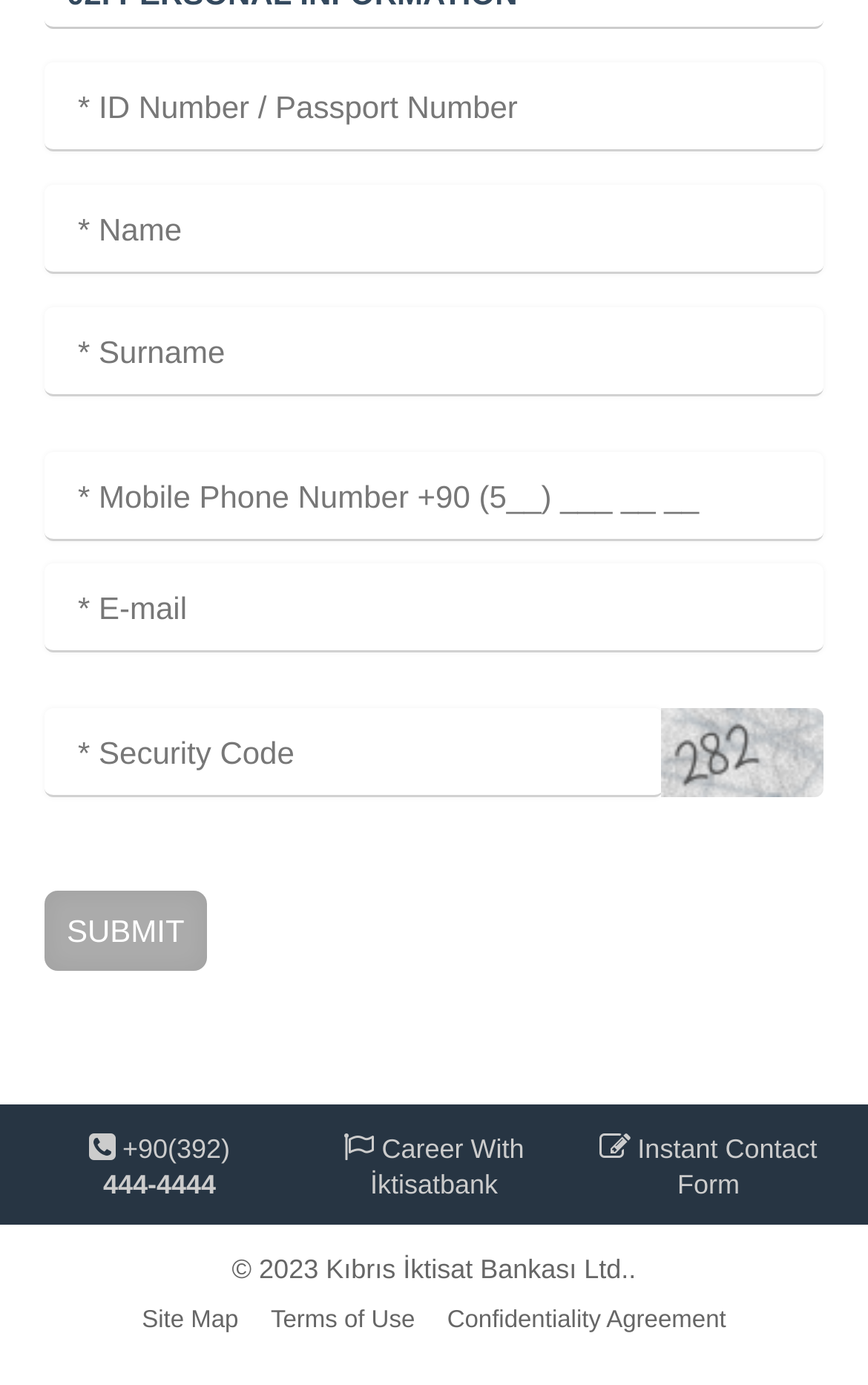Using the element description: "Terms of Use", determine the bounding box coordinates. The coordinates should be in the format [left, top, right, bottom], with values between 0 and 1.

[0.299, 0.943, 0.491, 0.963]